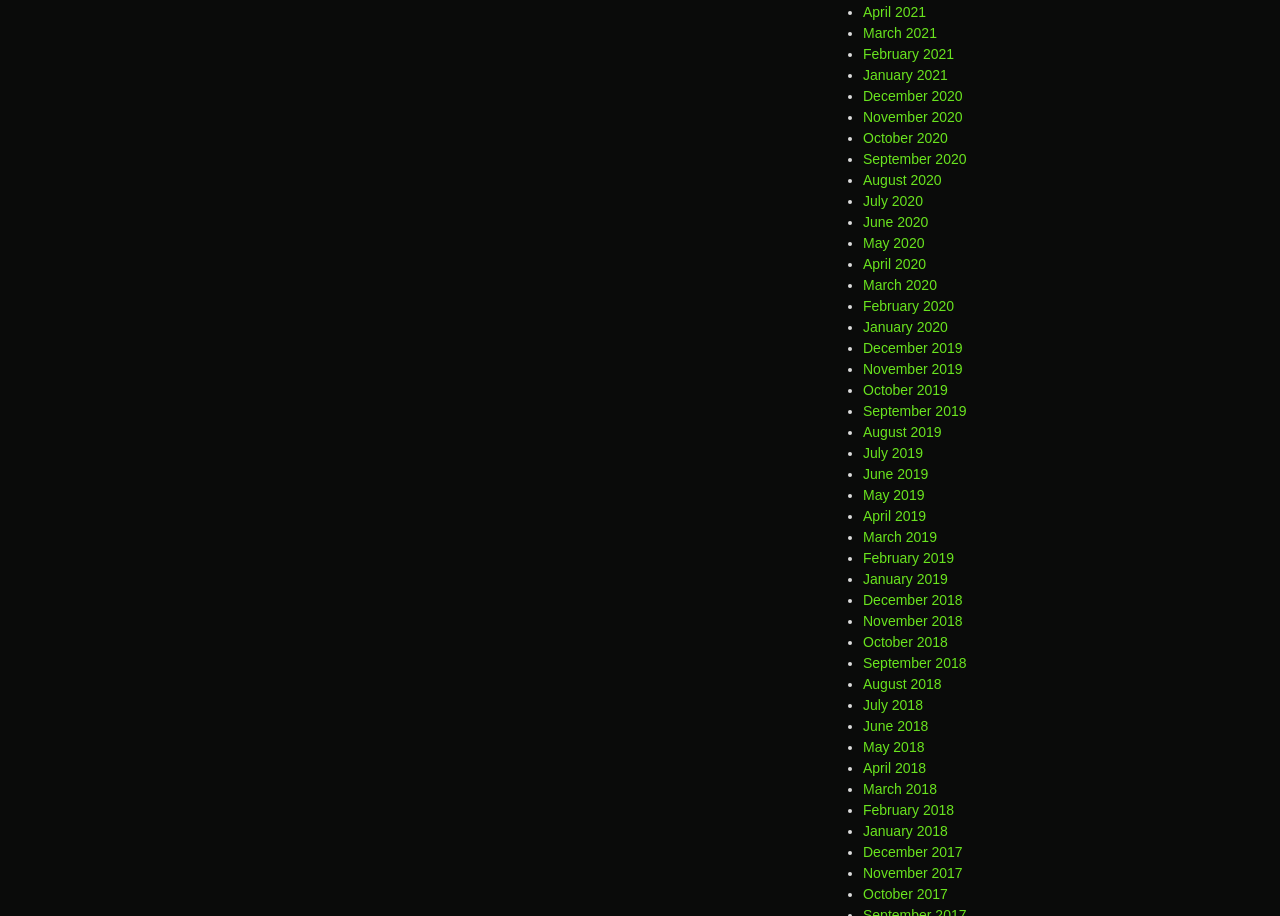What is the earliest month listed?
Please answer the question with a detailed response using the information from the screenshot.

I looked at the list of months and found that the earliest one is December 2018, which is at the bottom of the list.